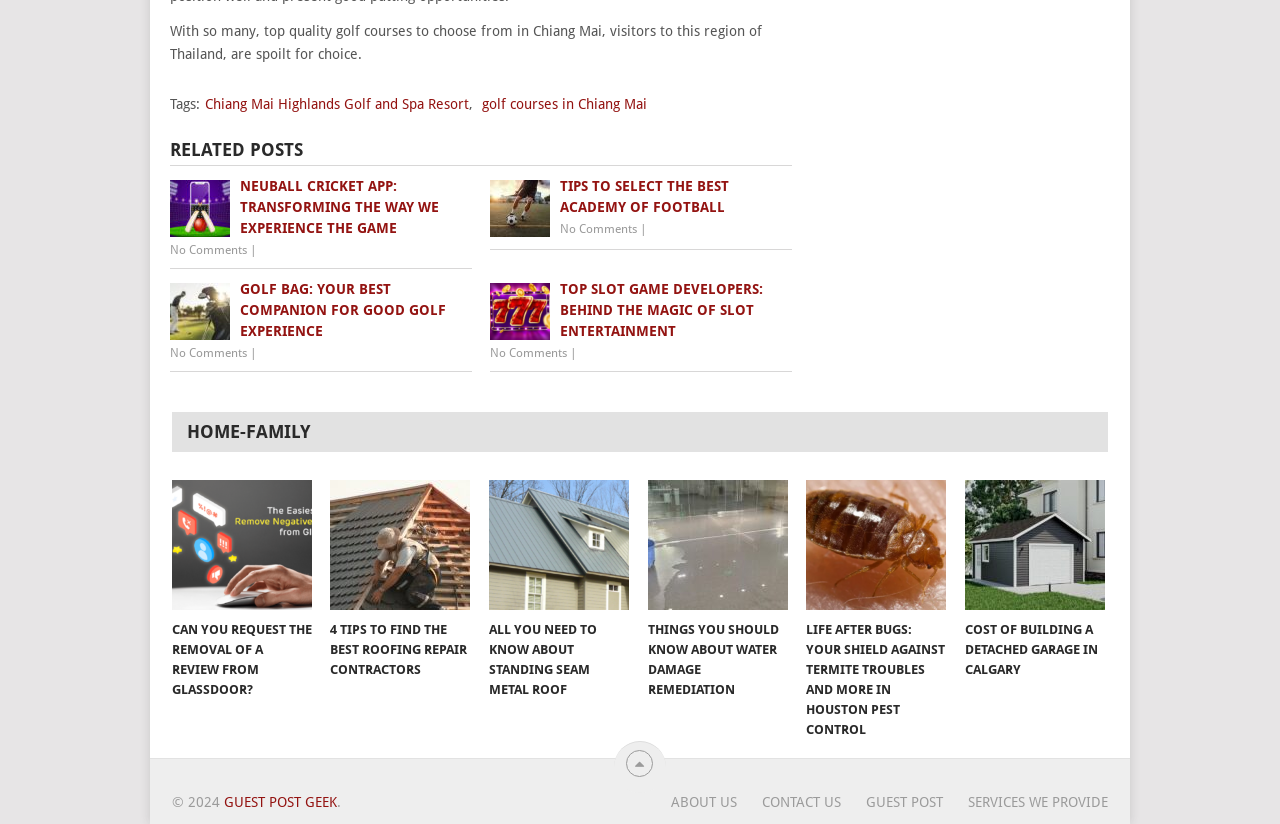What is the category of the posts under 'RELATED POSTS'? Look at the image and give a one-word or short phrase answer.

Various